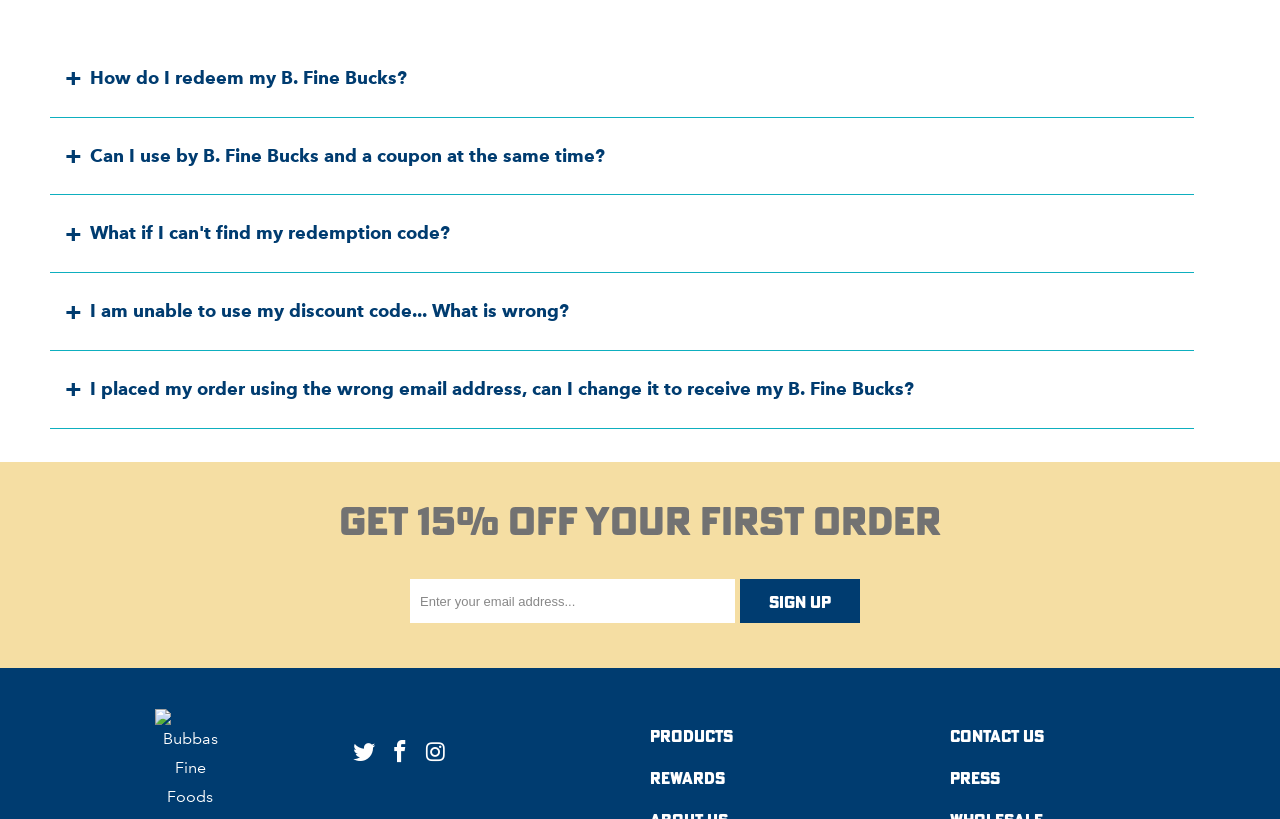Identify the bounding box coordinates of the element that should be clicked to fulfill this task: "Read 'Revitalizing Urban Spaces: The Art and Strategy of Effective Graffiti Removal'". The coordinates should be provided as four float numbers between 0 and 1, i.e., [left, top, right, bottom].

None